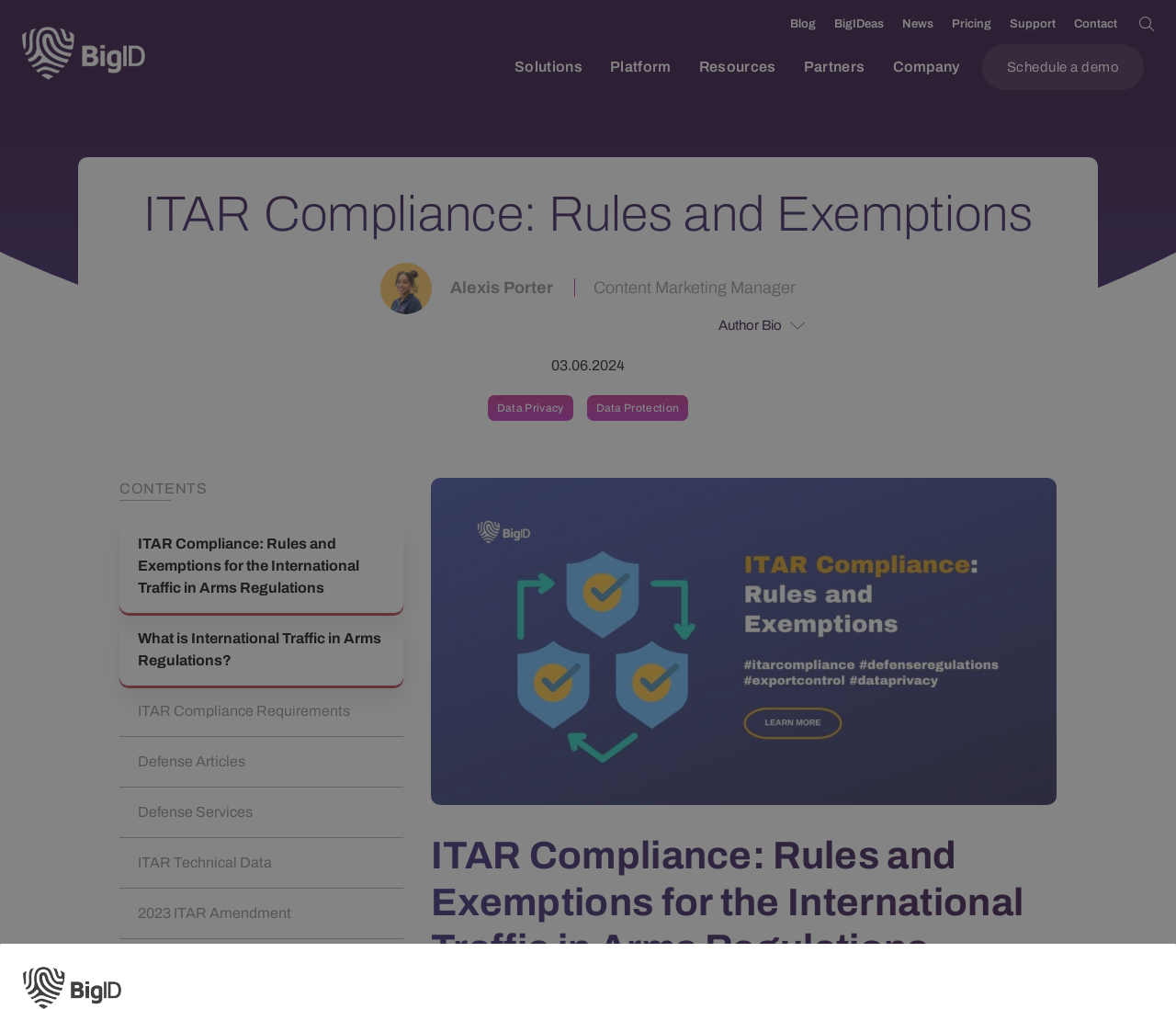Please predict the bounding box coordinates (top-left x, top-left y, bottom-right x, bottom-right y) for the UI element in the screenshot that fits the description: parent_node: Search for: aria-label="Search"

[0.966, 0.013, 0.984, 0.035]